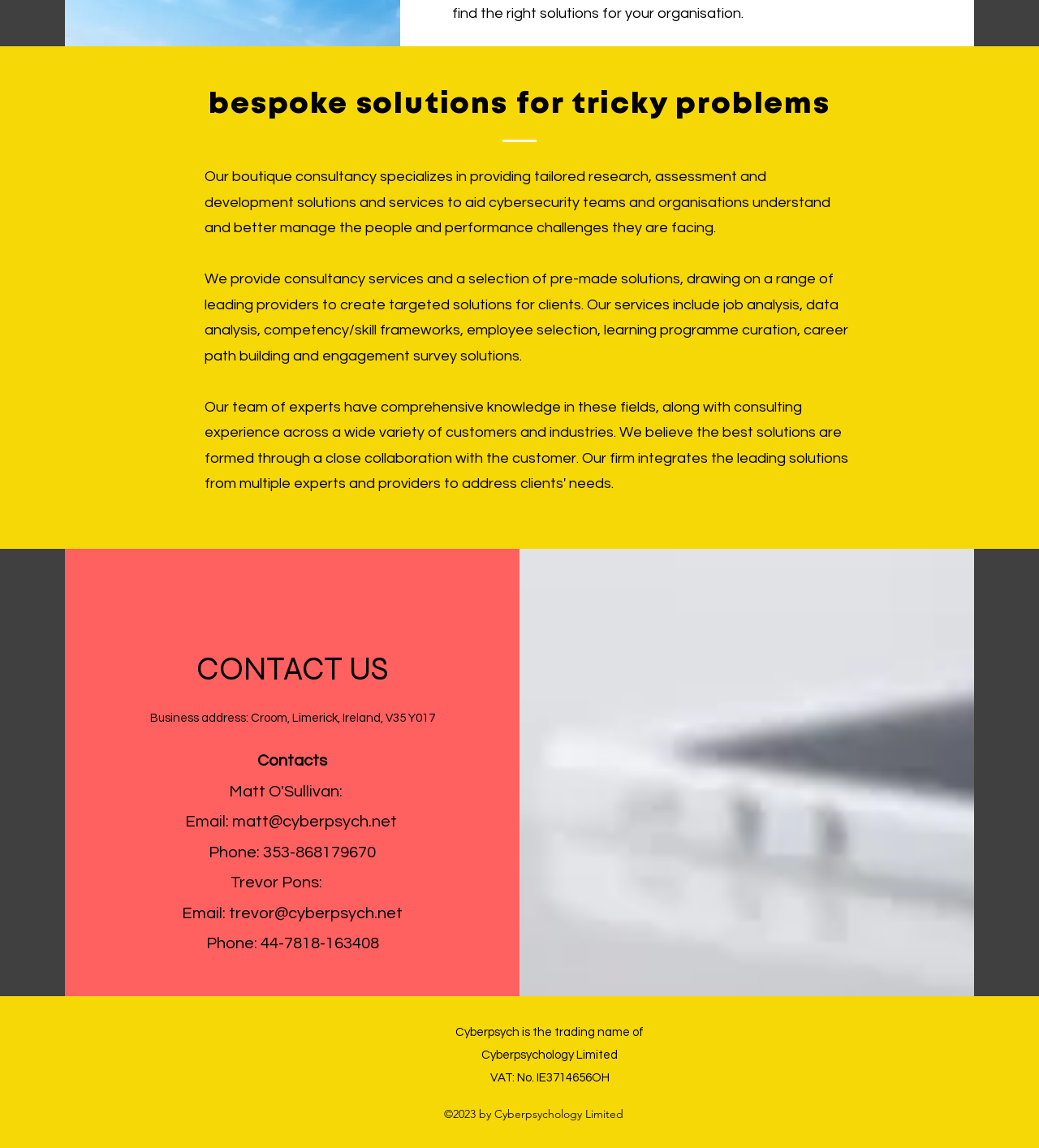What is the company's name?
Answer with a single word or phrase, using the screenshot for reference.

Cyberpsych